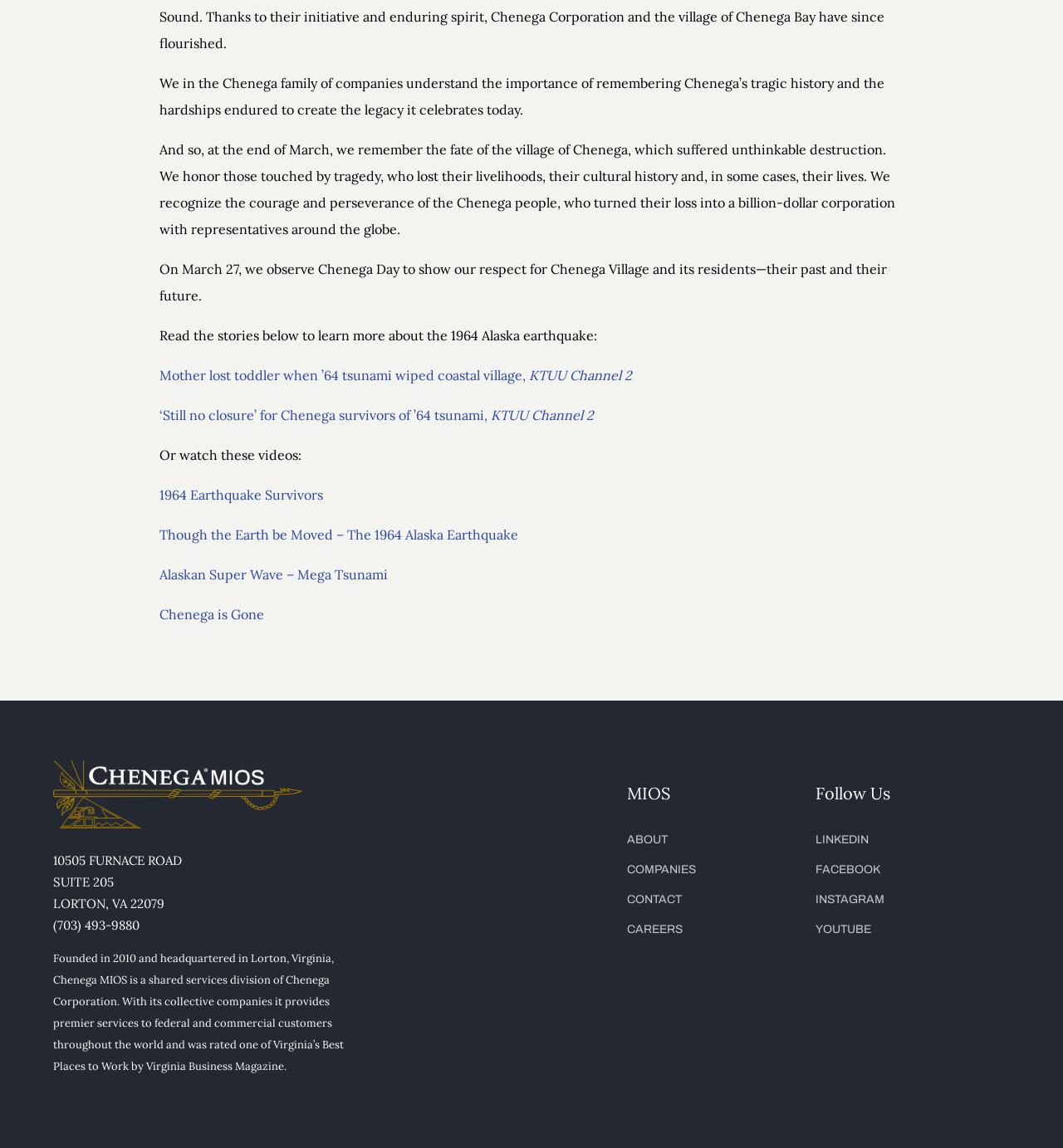Locate the bounding box of the user interface element based on this description: "name="s" placeholder="Search …"".

None